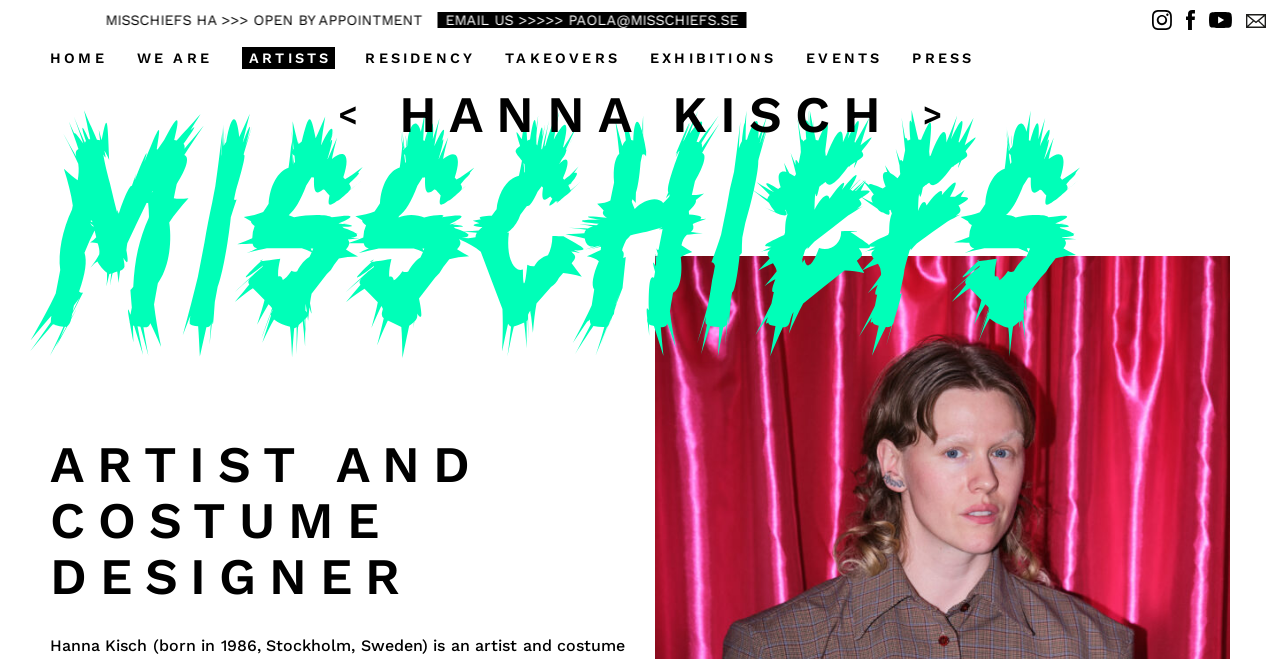Find the bounding box coordinates of the element to click in order to complete the given instruction: "Check out EXHIBITIONS."

[0.508, 0.076, 0.606, 0.1]